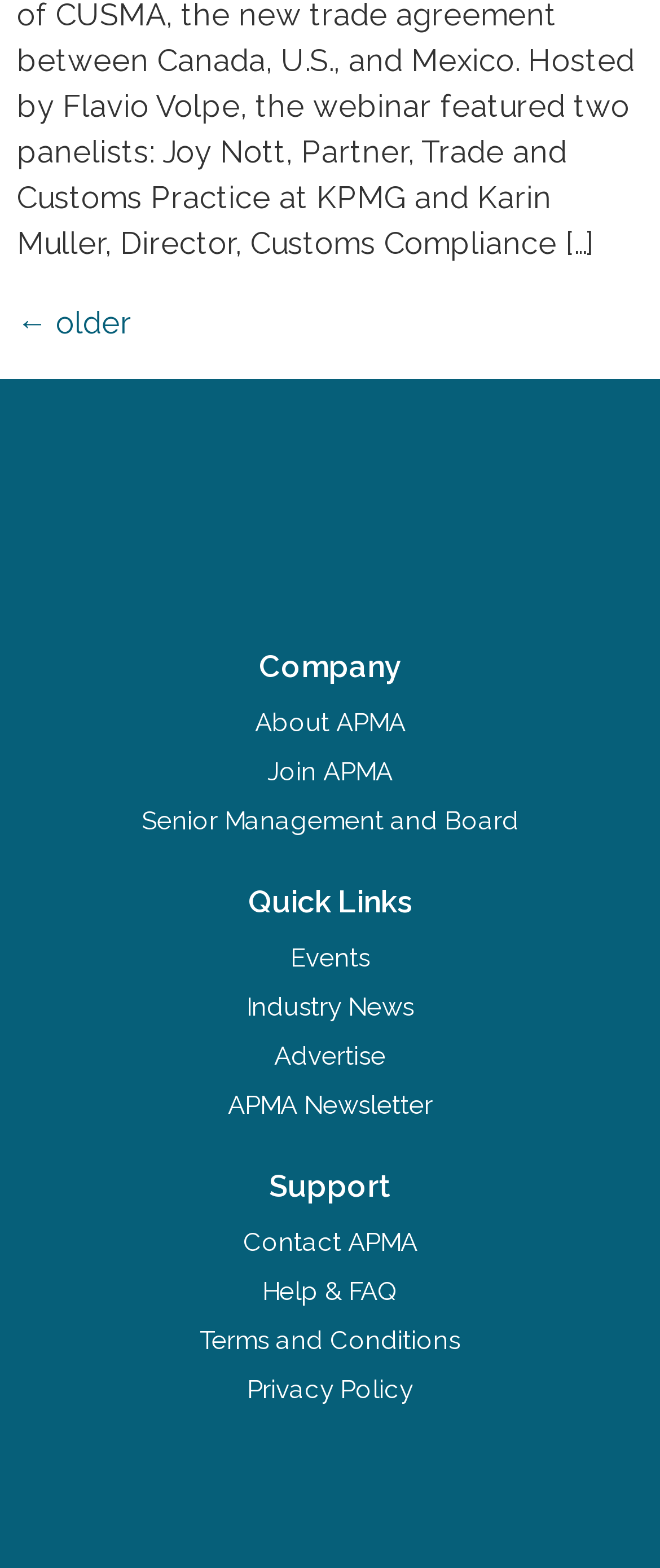Extract the bounding box coordinates for the HTML element that matches this description: "Senior Management and Board". The coordinates should be four float numbers between 0 and 1, i.e., [left, top, right, bottom].

[0.214, 0.514, 0.786, 0.533]